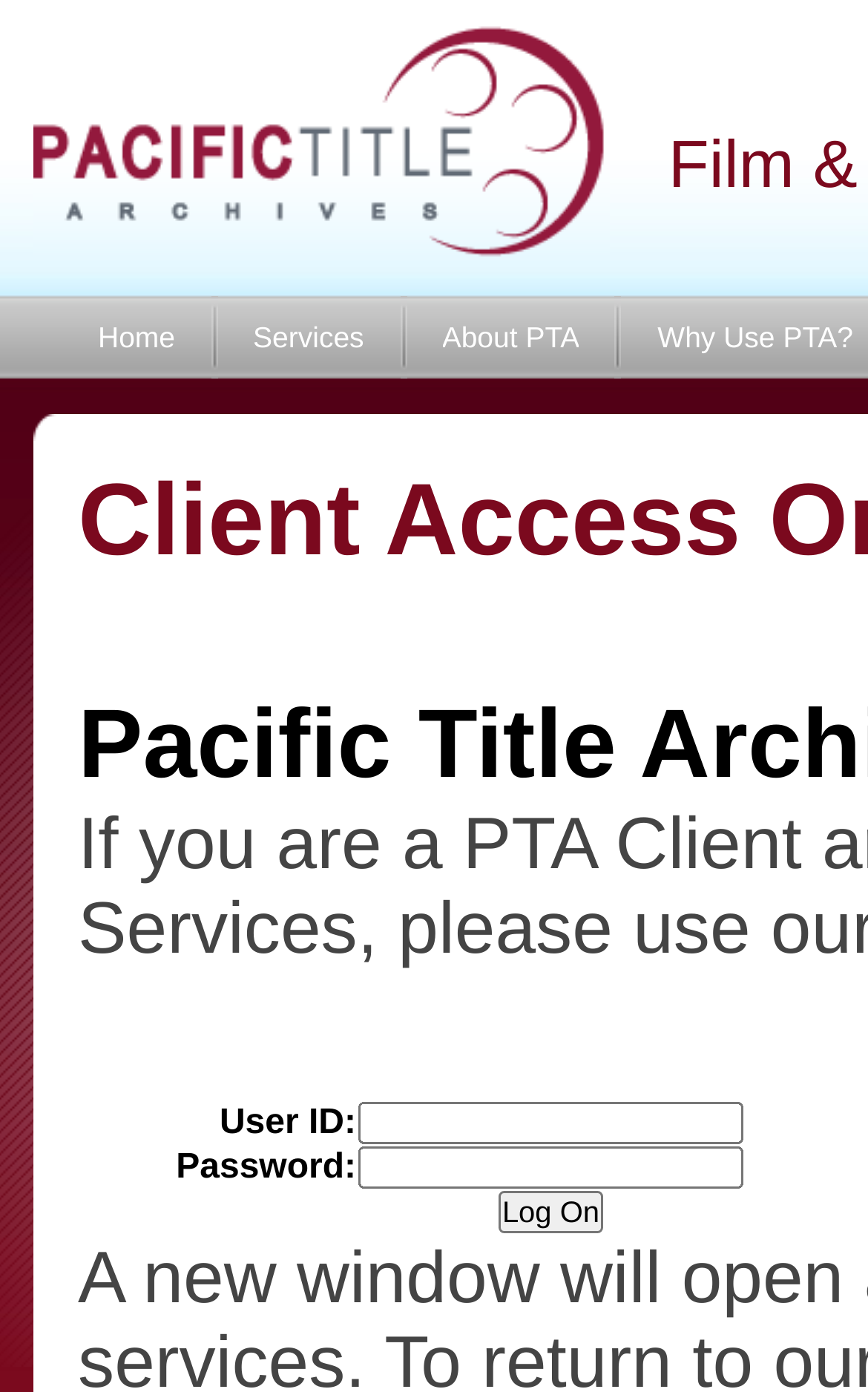Locate and extract the headline of this webpage.

Film & Video Media Asset Management